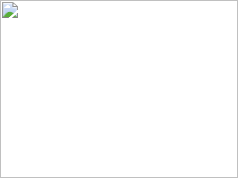Answer the following in one word or a short phrase: 
What market is the article focused on?

Electric vehicle market